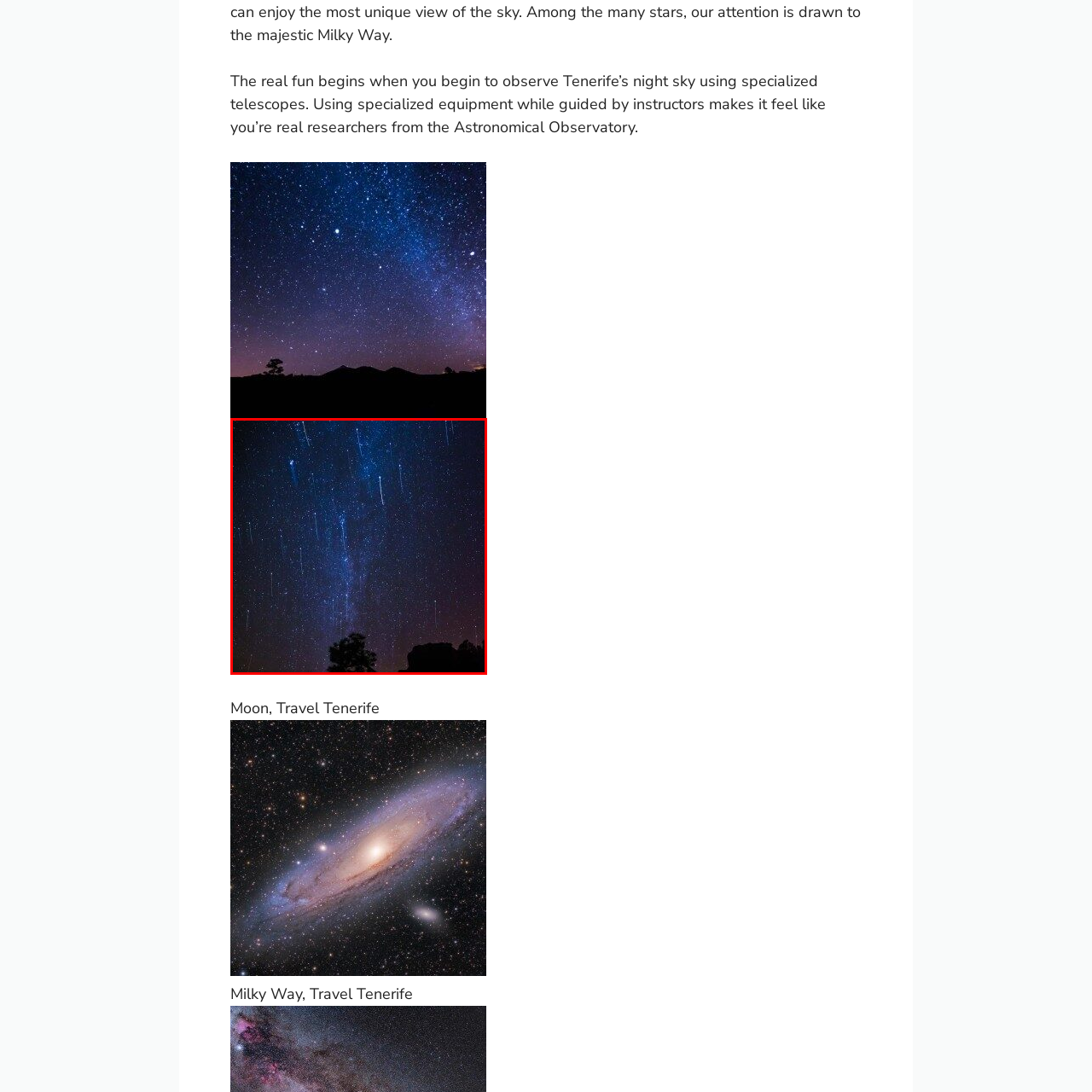Look closely at the image surrounded by the red box, What is silhouetted against the sky in the image? Give your answer as a single word or phrase.

Trees and rock formations